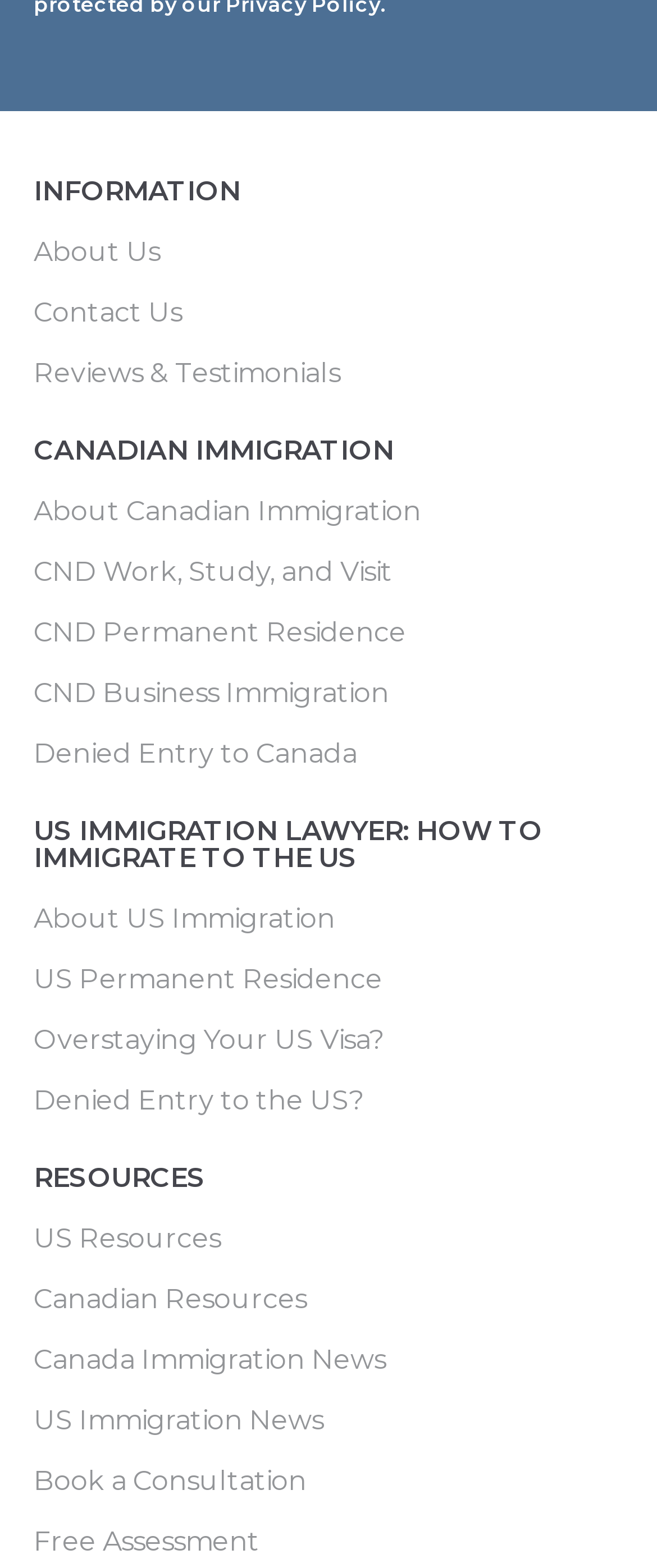Given the element description, predict the bounding box coordinates in the format (top-left x, top-left y, bottom-right x, bottom-right y), using floating point numbers between 0 and 1: Canada Immigration News

[0.051, 0.859, 0.949, 0.876]